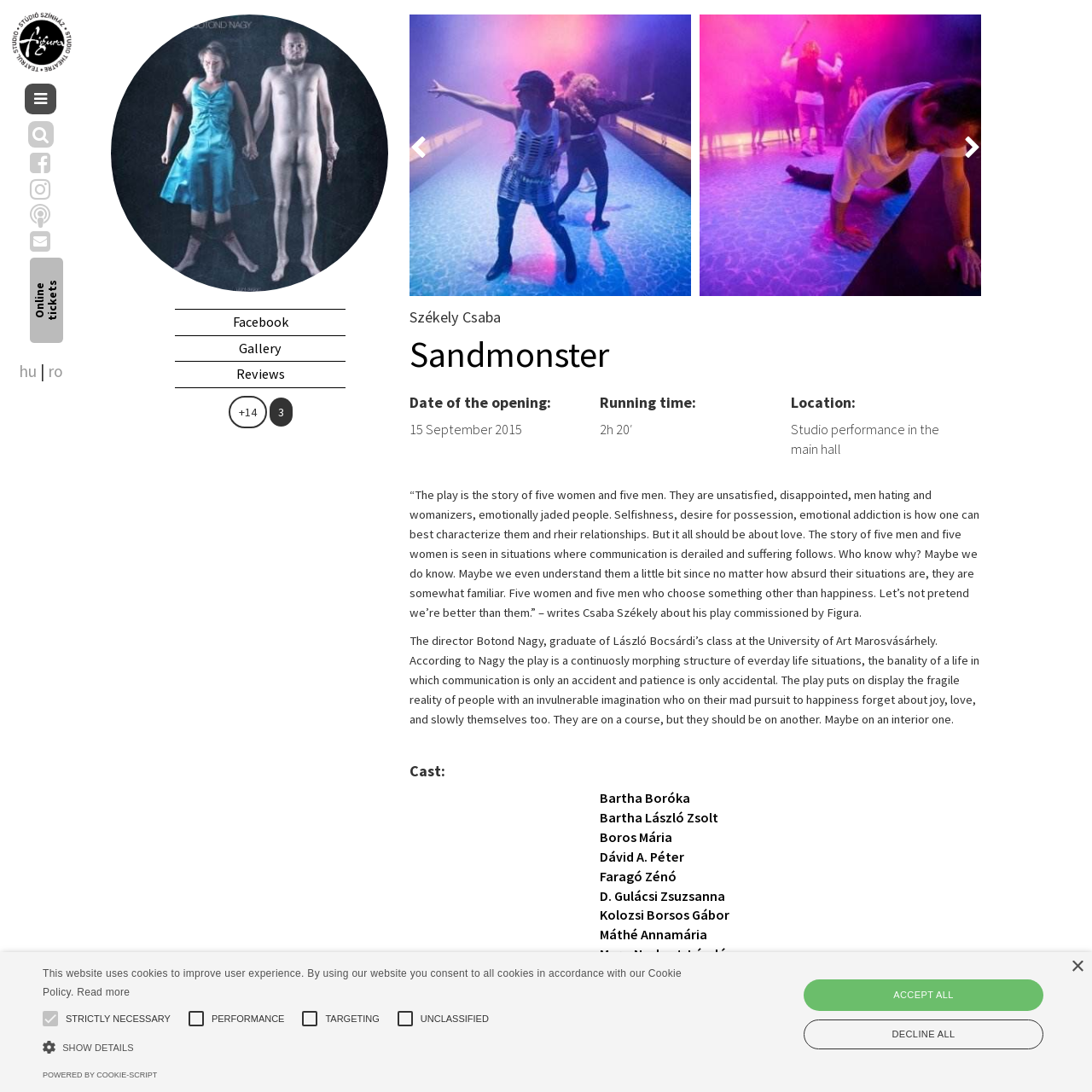Please provide a comprehensive description of the image that is enclosed within the red boundary.

The image features a distinctive logo associated with the Figura Studio Theater, characterized by a stylized graphic that embodies an artistic essence. This visual identity likely plays a crucial role in the theater's branding, contributing to its recognition within the cultural community. The logo represents a blend of creativity and performance, inviting audiences to explore the diverse theatrical experiences offered by Figura. Known for engaging productions, the theater symbolizes a platform for innovative storytelling and artistic expression.